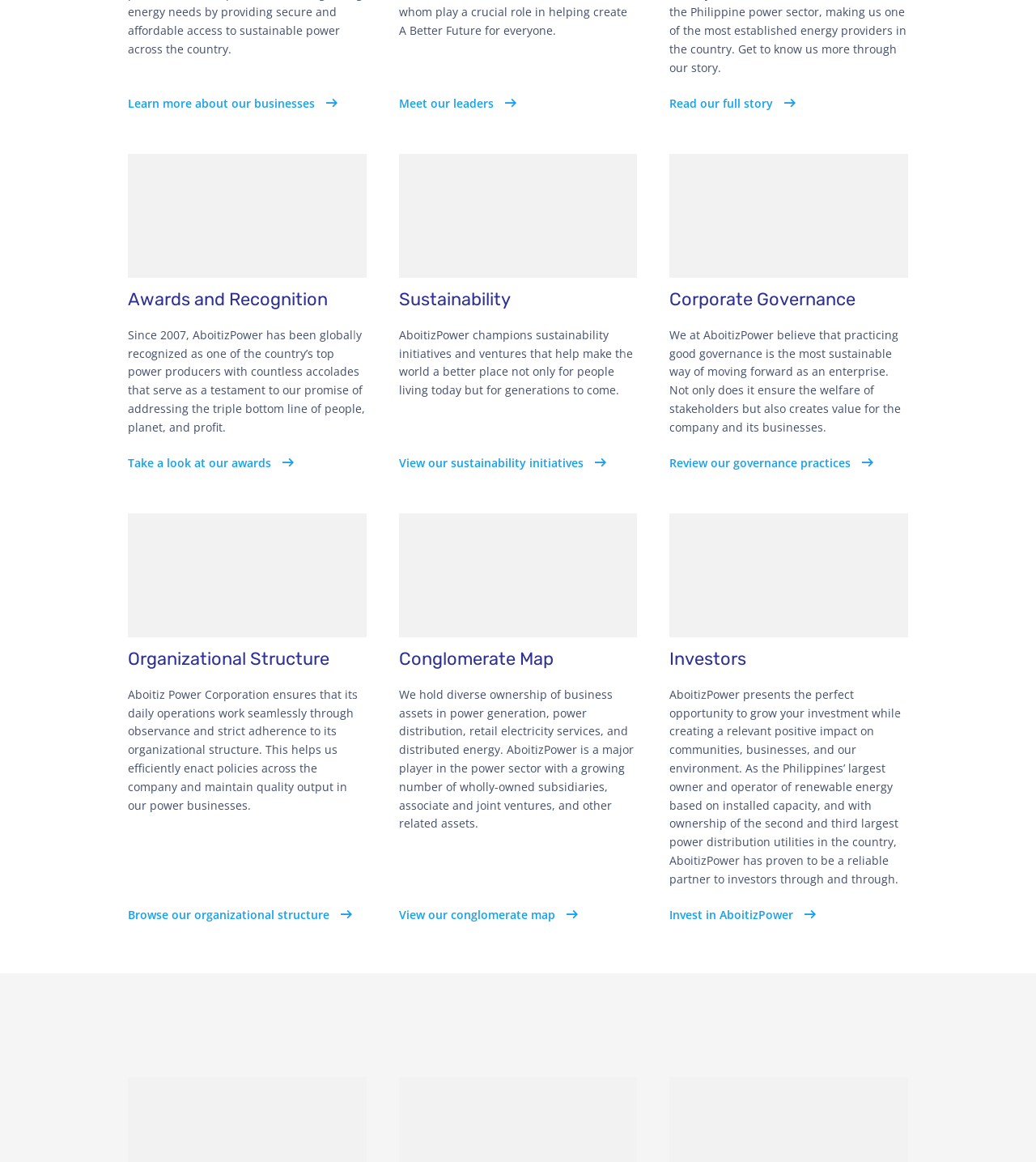Find and indicate the bounding box coordinates of the region you should select to follow the given instruction: "View our sustainability initiatives".

[0.385, 0.391, 0.594, 0.407]